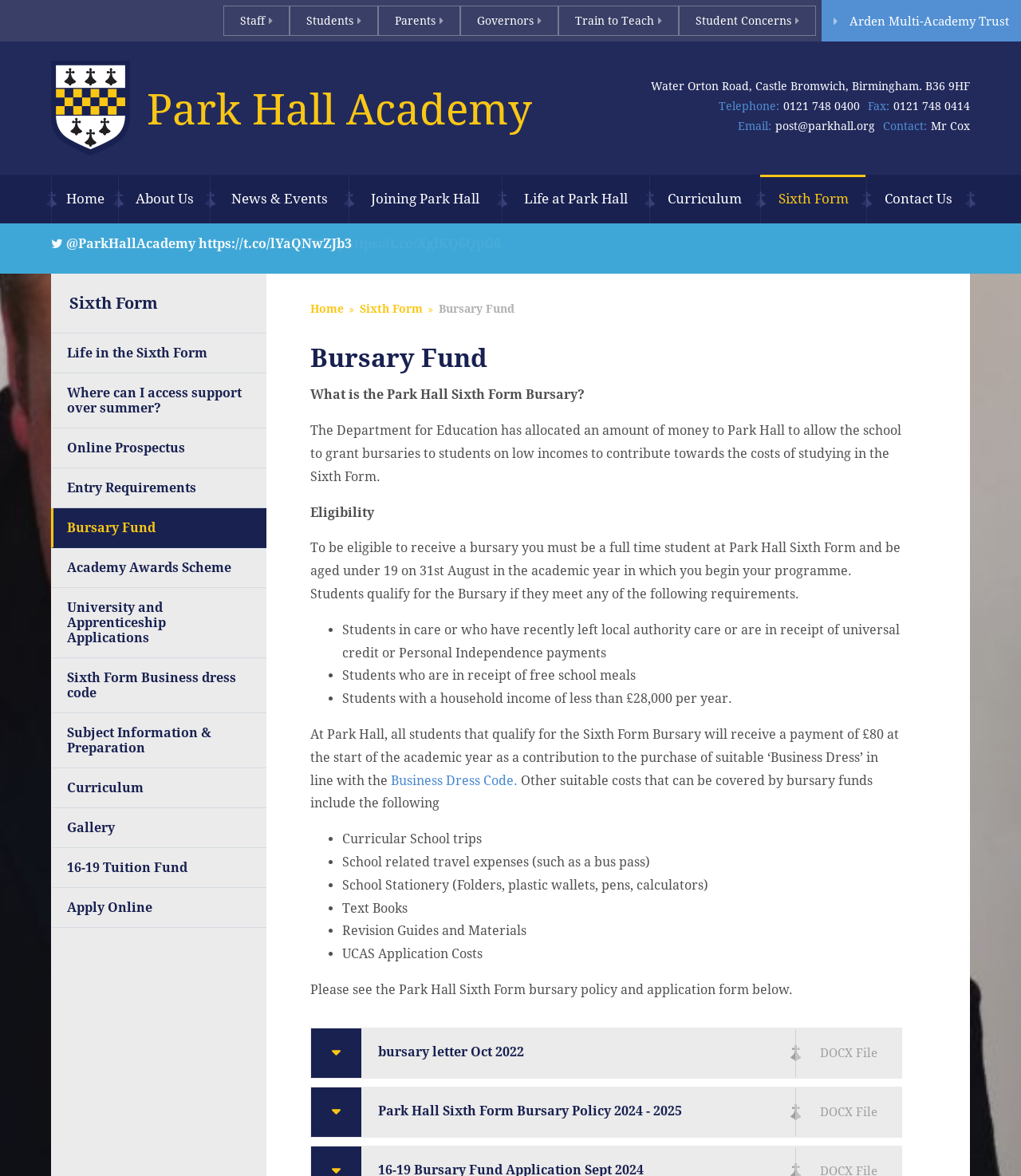What is the purpose of the Park Hall Sixth Form Bursary?
Using the picture, provide a one-word or short phrase answer.

To contribute towards the costs of studying in the Sixth Form